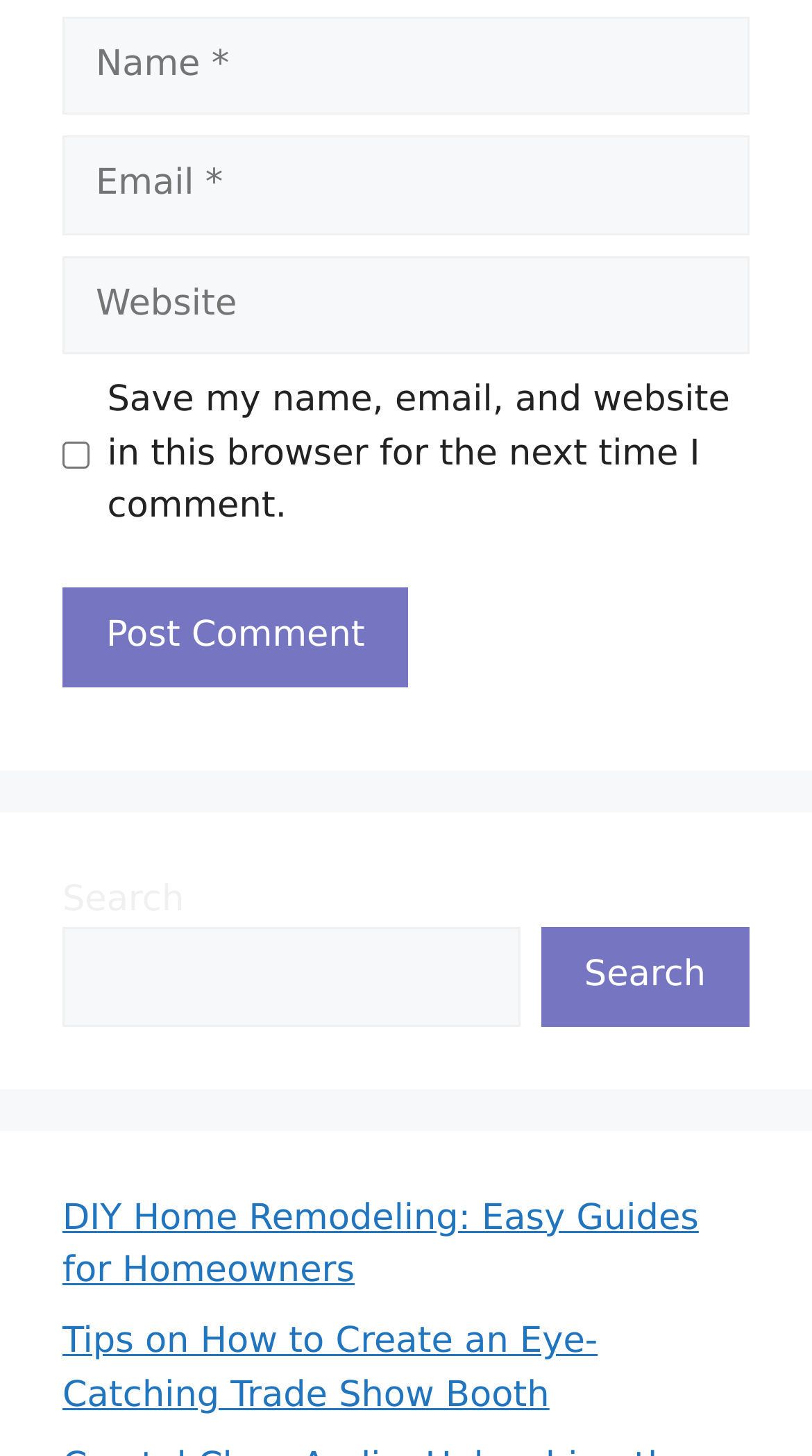What is the label of the button below the textboxes?
Look at the screenshot and respond with one word or a short phrase.

Post Comment